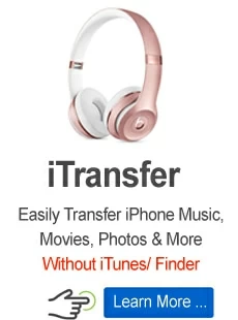What is the purpose of the 'Learn More ...' button?
Answer briefly with a single word or phrase based on the image.

To explore further details